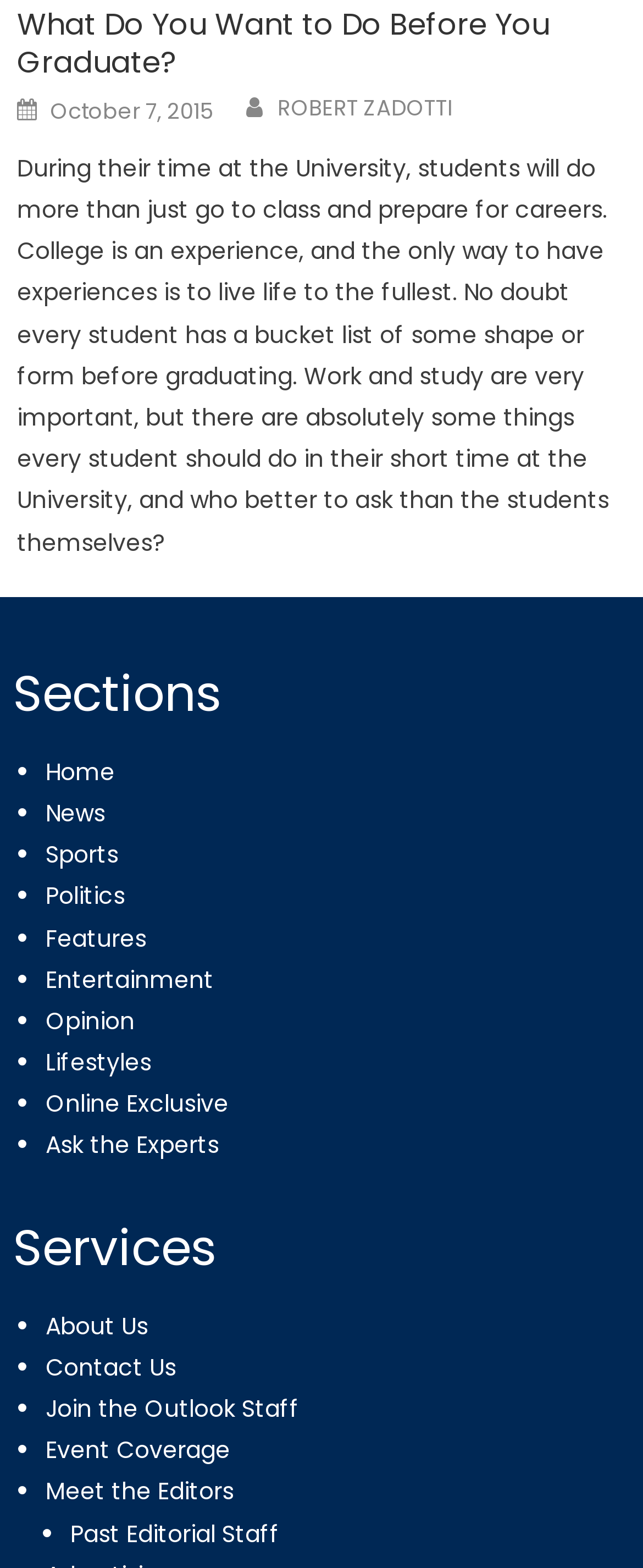How many sections are listed on the webpage?
Please provide a single word or phrase answer based on the image.

12